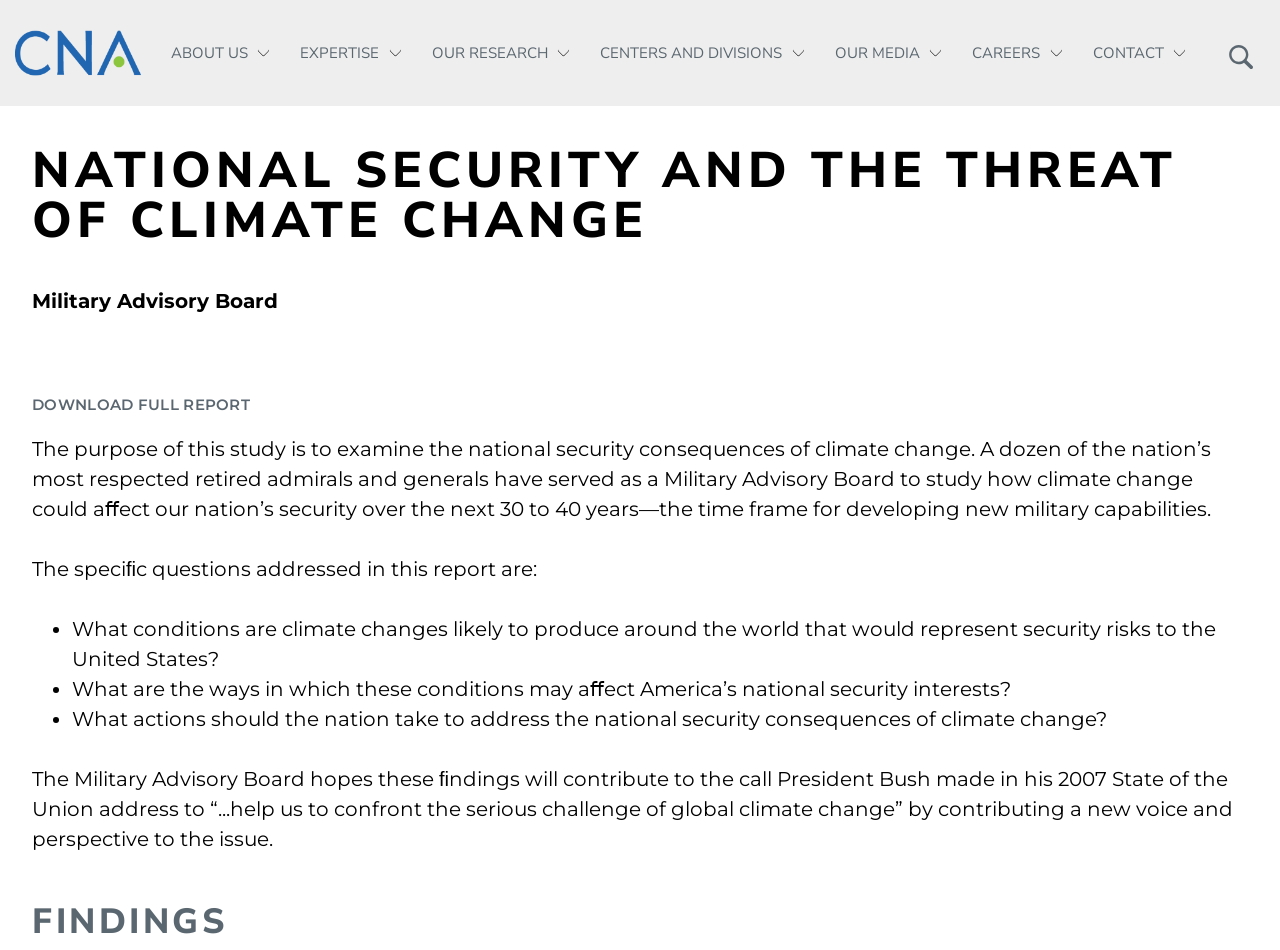Your task is to extract the text of the main heading from the webpage.

NATIONAL SECURITY AND THE THREAT OF CLIMATE CHANGE